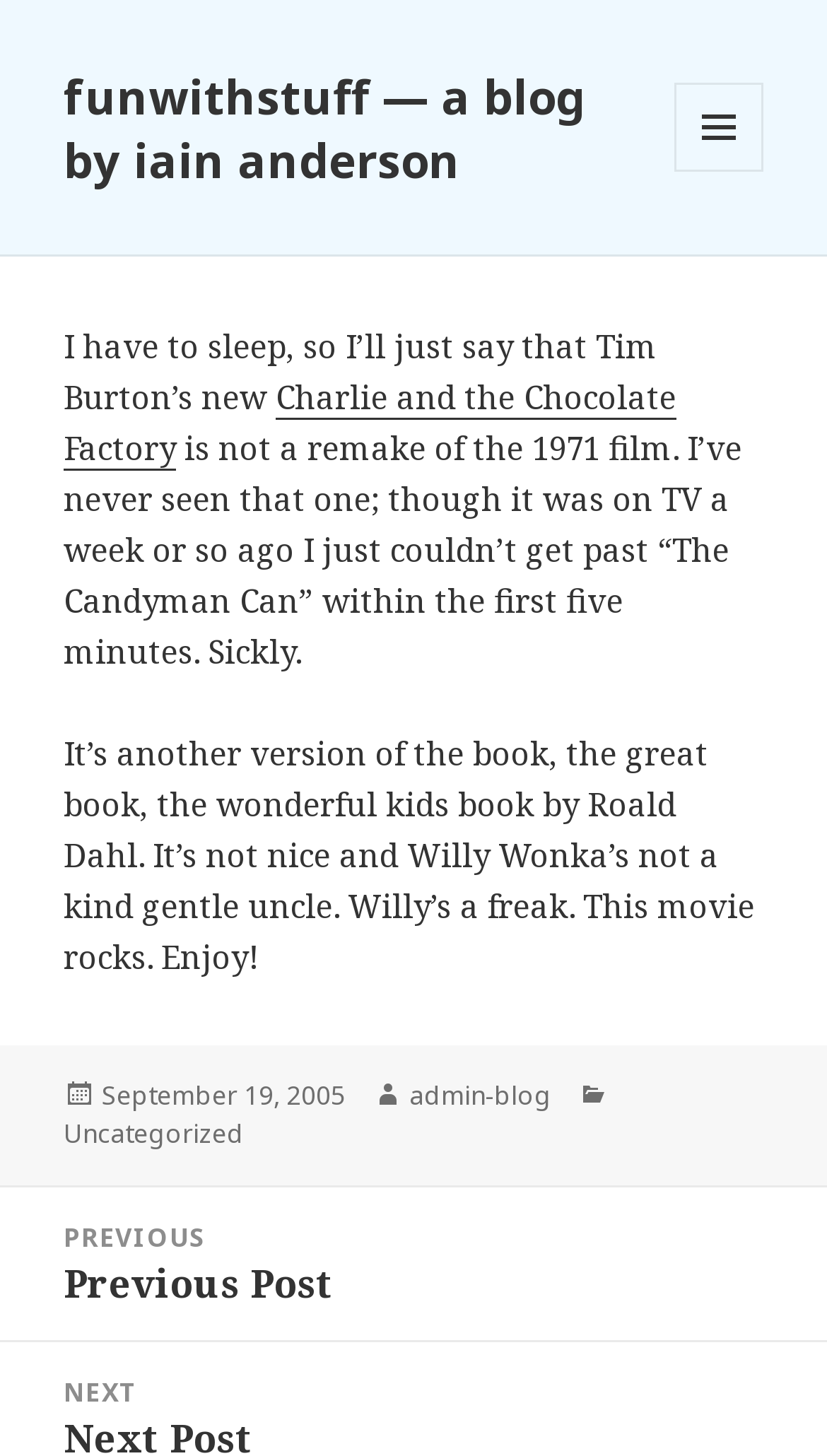What is the previous post?
Look at the image and respond to the question as thoroughly as possible.

I found the previous post by looking at the post navigation section, where I found a link with the text 'Previous post: Previous Post'. This link is likely the previous post.